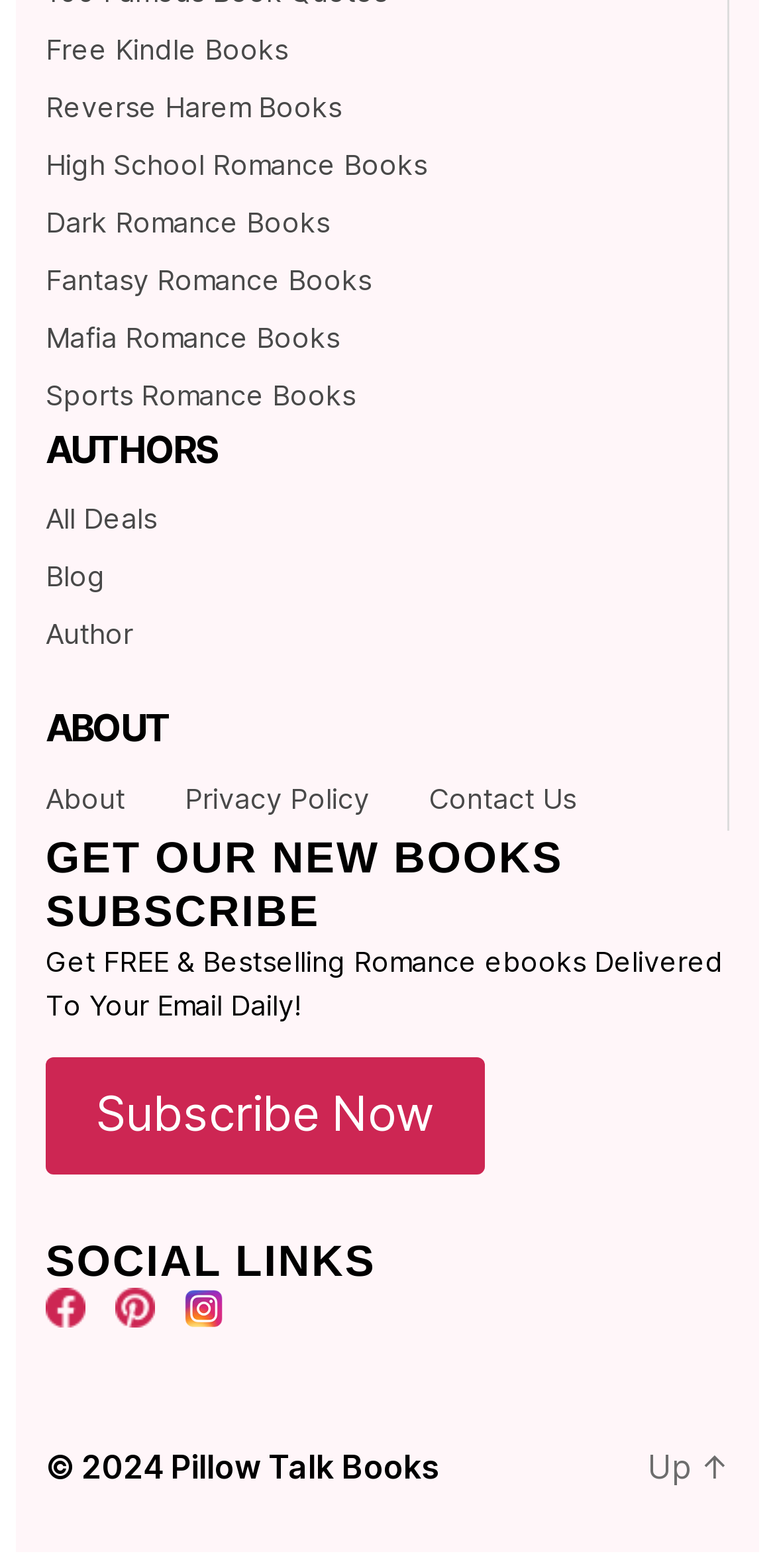Provide a one-word or brief phrase answer to the question:
What is the category of books above 'Historical Romance Novels'?

All Book Deals